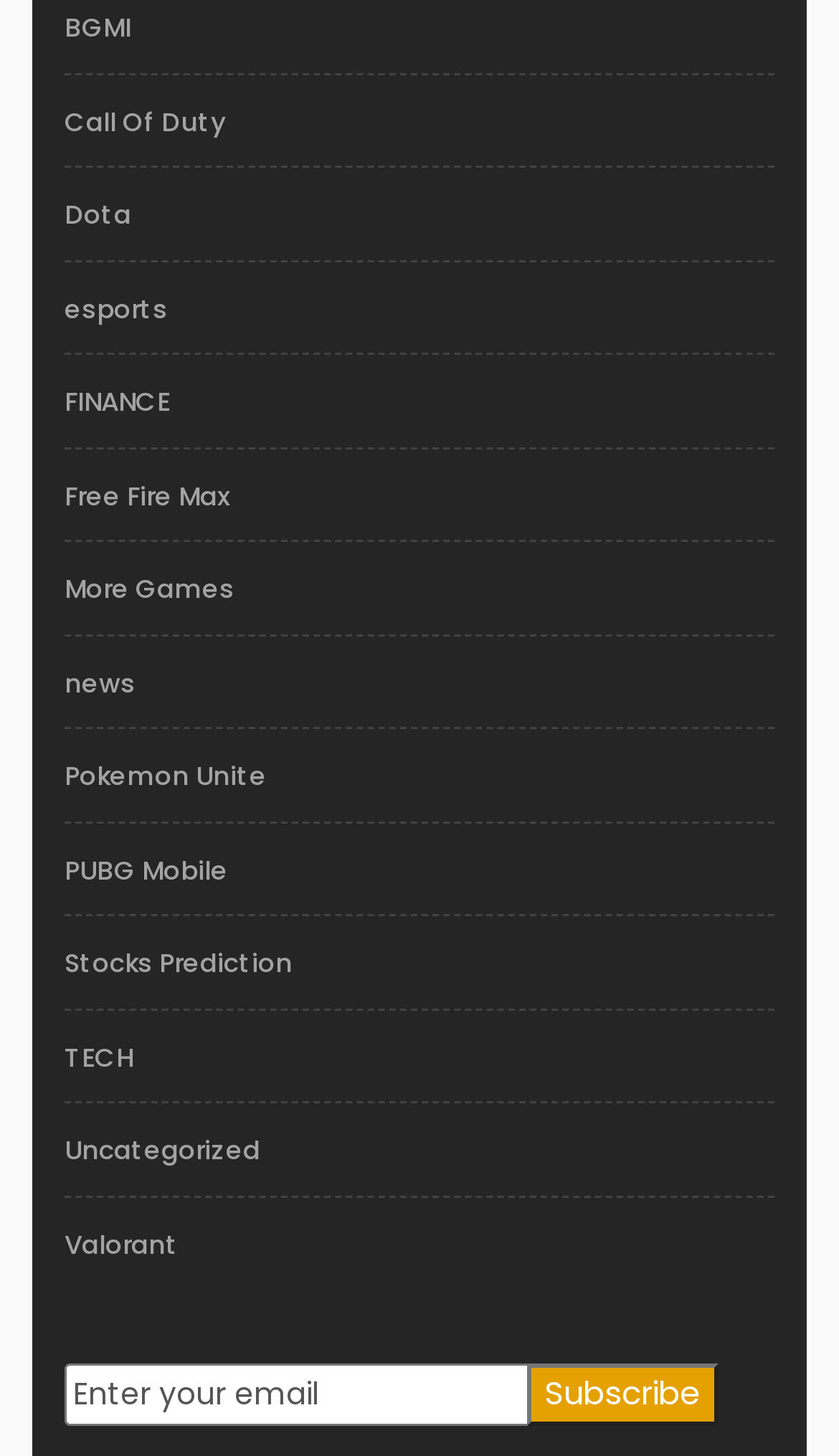Determine the bounding box coordinates of the section I need to click to execute the following instruction: "Explore Dota games". Provide the coordinates as four float numbers between 0 and 1, i.e., [left, top, right, bottom].

[0.077, 0.135, 0.156, 0.162]